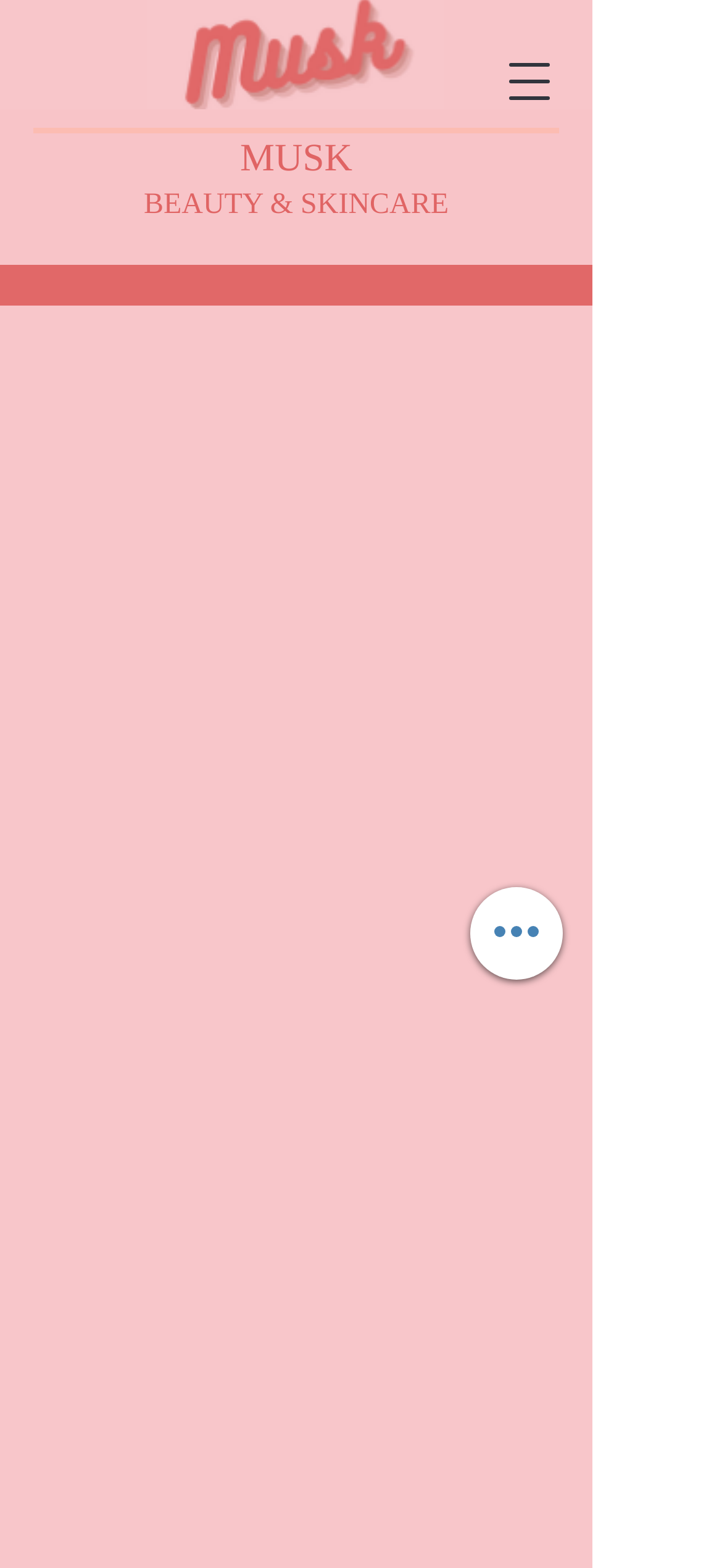Provide a short answer using a single word or phrase for the following question: 
What is the purpose of the 'Terms of Service'?

Set forth terms and conditions